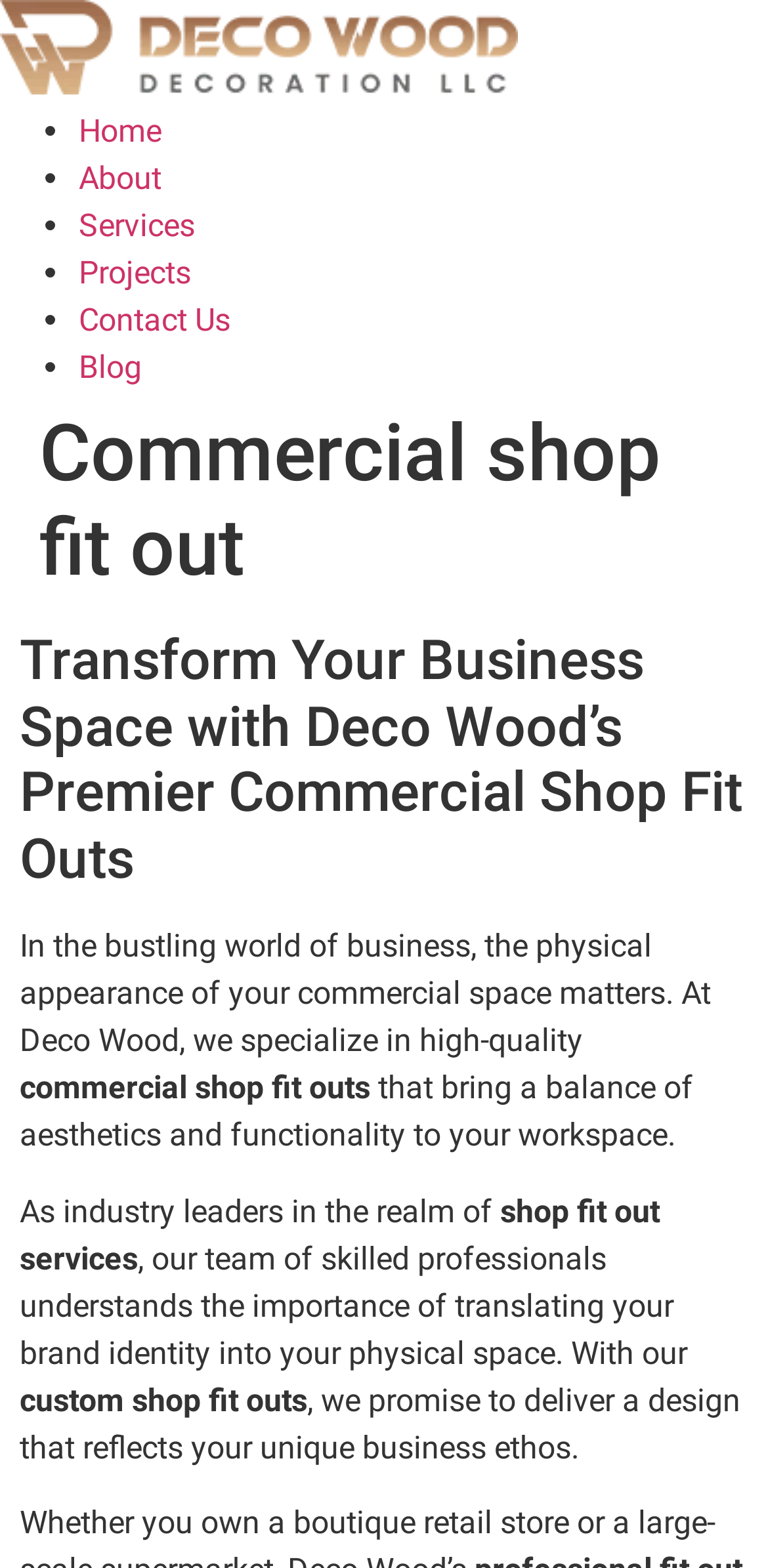Describe all the visual and textual components of the webpage comprehensively.

This webpage is about Deco Wood Decoration LLC, a company that specializes in commercial shop fit outs. At the top left corner, there is a logo of Deco Wood, which is an image linked to the company's homepage. Next to the logo, there is a horizontal navigation menu with links to different sections of the website, including Home, About, Services, Projects, Contact Us, and Blog.

Below the navigation menu, there is a large heading that reads "Commercial shop fit out" in bold font. Underneath this heading, there is a subheading that explains the importance of transforming business spaces with premier commercial shop fit outs.

The main content of the webpage is divided into several paragraphs of text. The first paragraph explains how the physical appearance of a commercial space matters and how Deco Wood specializes in high-quality commercial shop fit outs. The second paragraph highlights the company's expertise in balancing aesthetics and functionality in workspace design. The third paragraph emphasizes the importance of translating brand identity into physical space and promises to deliver custom designs that reflect unique business ethos.

Throughout the webpage, there are no images other than the Deco Wood logo. The overall layout is organized, with clear headings and concise text that effectively communicates the company's services and expertise.